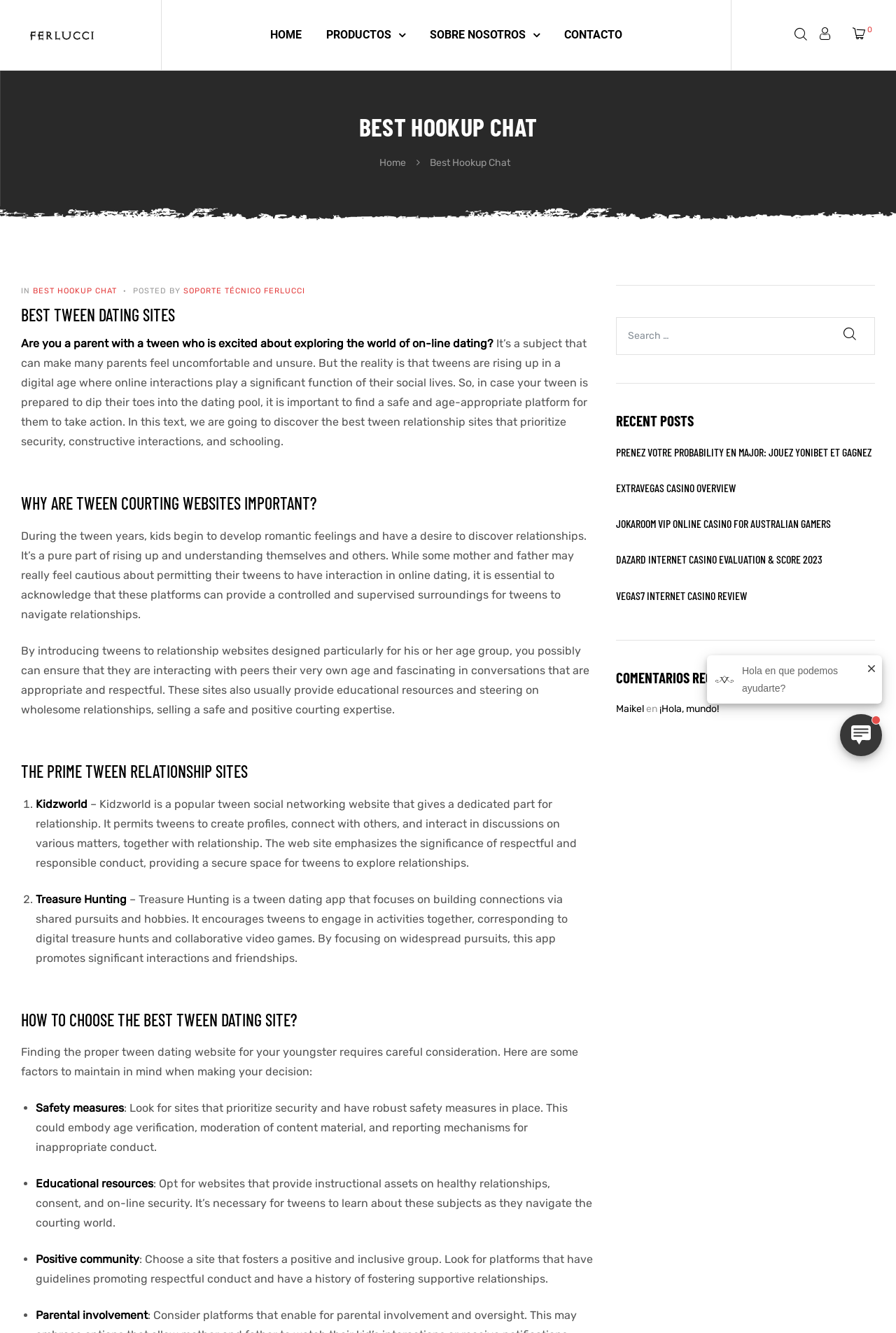Please provide a one-word or short phrase answer to the question:
What is the purpose of Treasure Hunting?

Building connections via shared interests